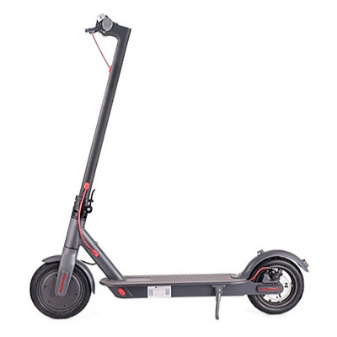Analyze the image and deliver a detailed answer to the question: What is the range of the scooter?

According to the caption, the scooter has a range of 15 kilometers, which means it can travel up to 15 kilometers on a single charge.